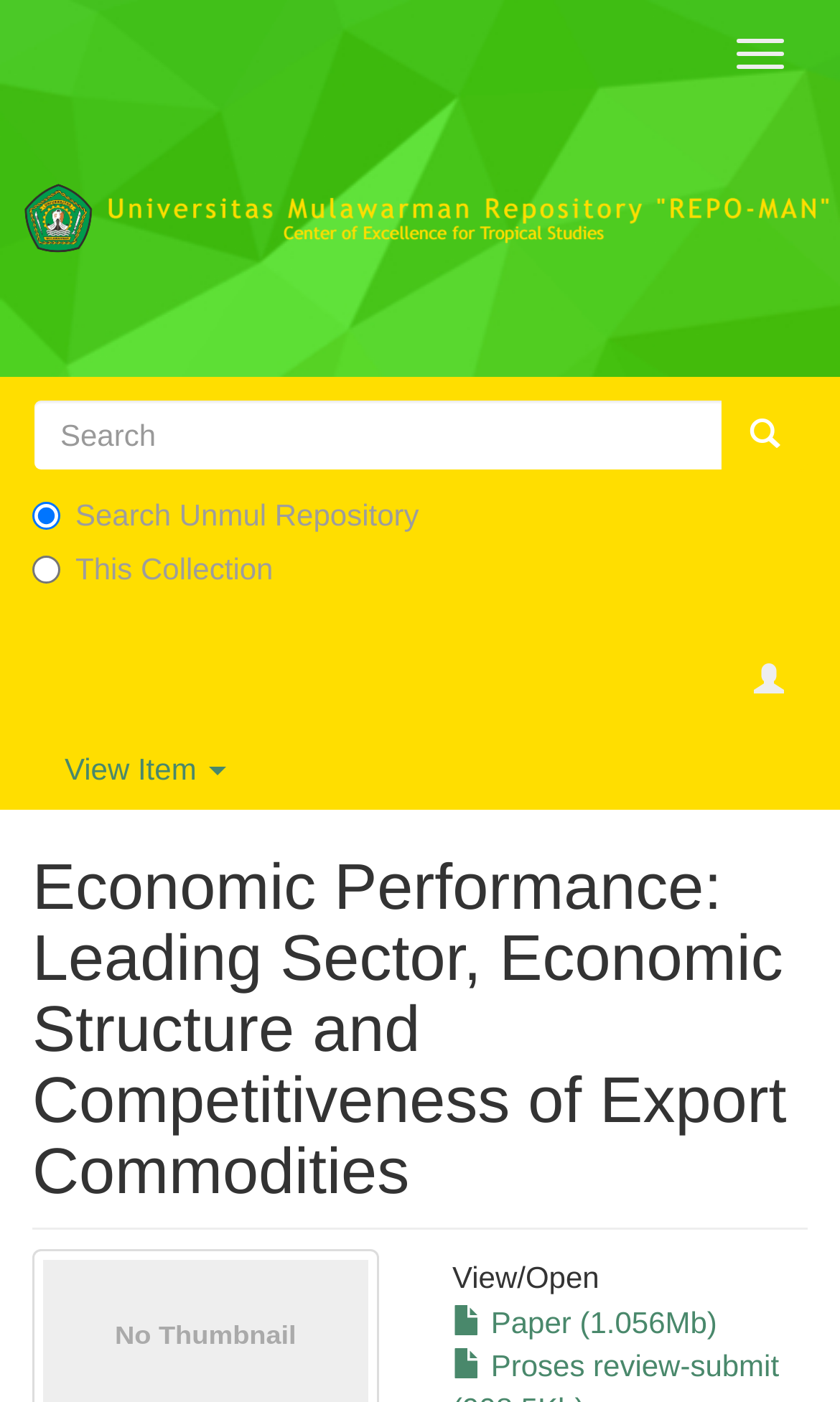Specify the bounding box coordinates of the region I need to click to perform the following instruction: "View/Open". The coordinates must be four float numbers in the range of 0 to 1, i.e., [left, top, right, bottom].

[0.538, 0.9, 0.962, 0.924]